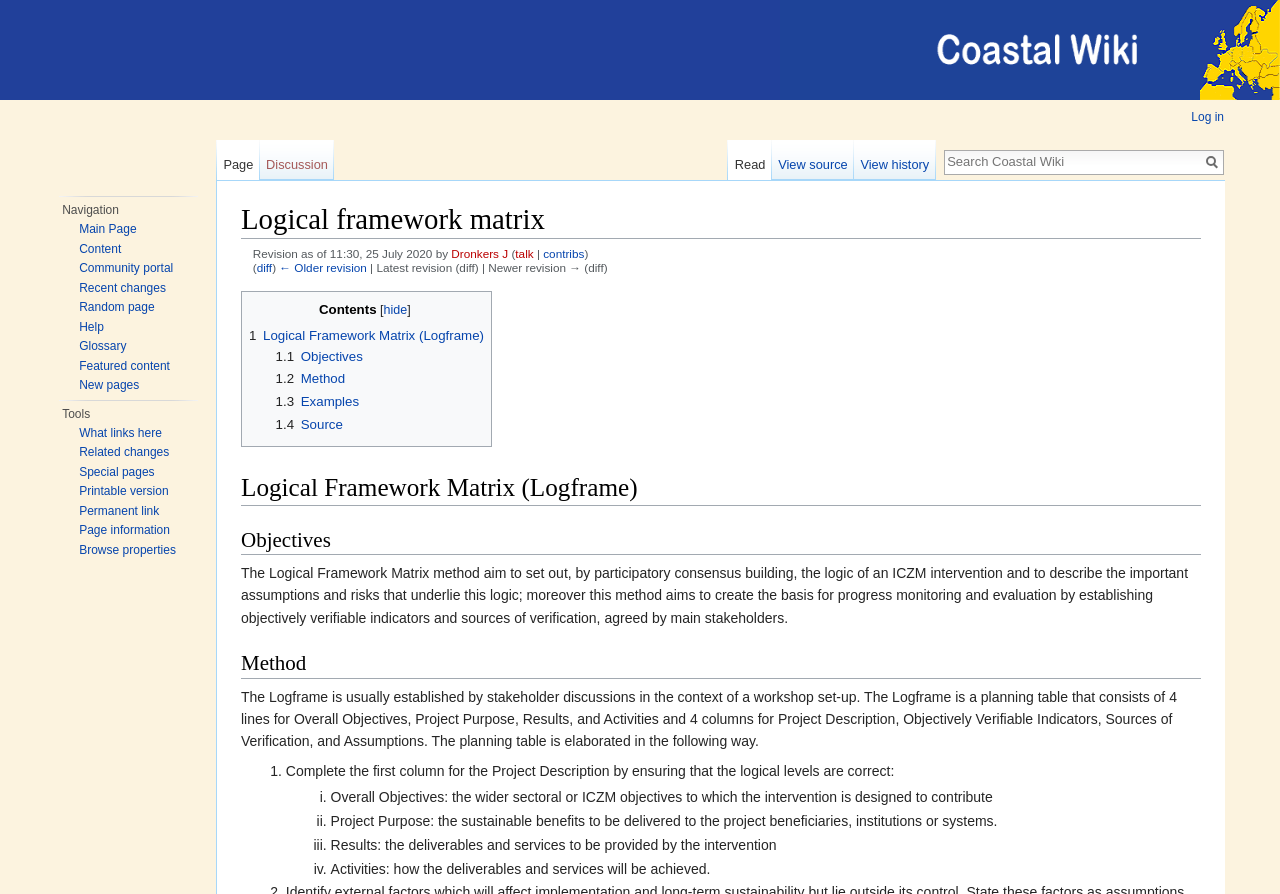Can you determine the main header of this webpage?

Logical framework matrix